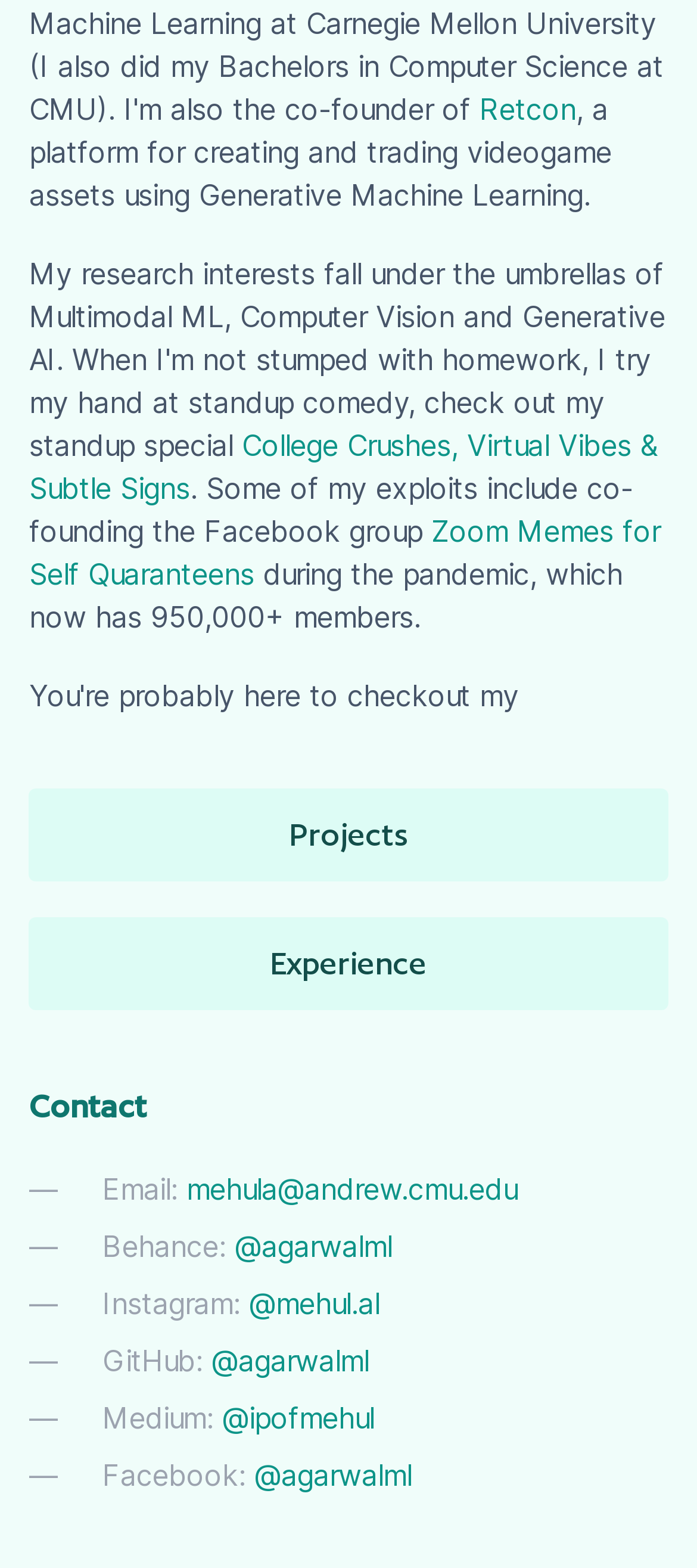Find the bounding box coordinates of the element I should click to carry out the following instruction: "check out Projects".

[0.042, 0.503, 0.958, 0.562]